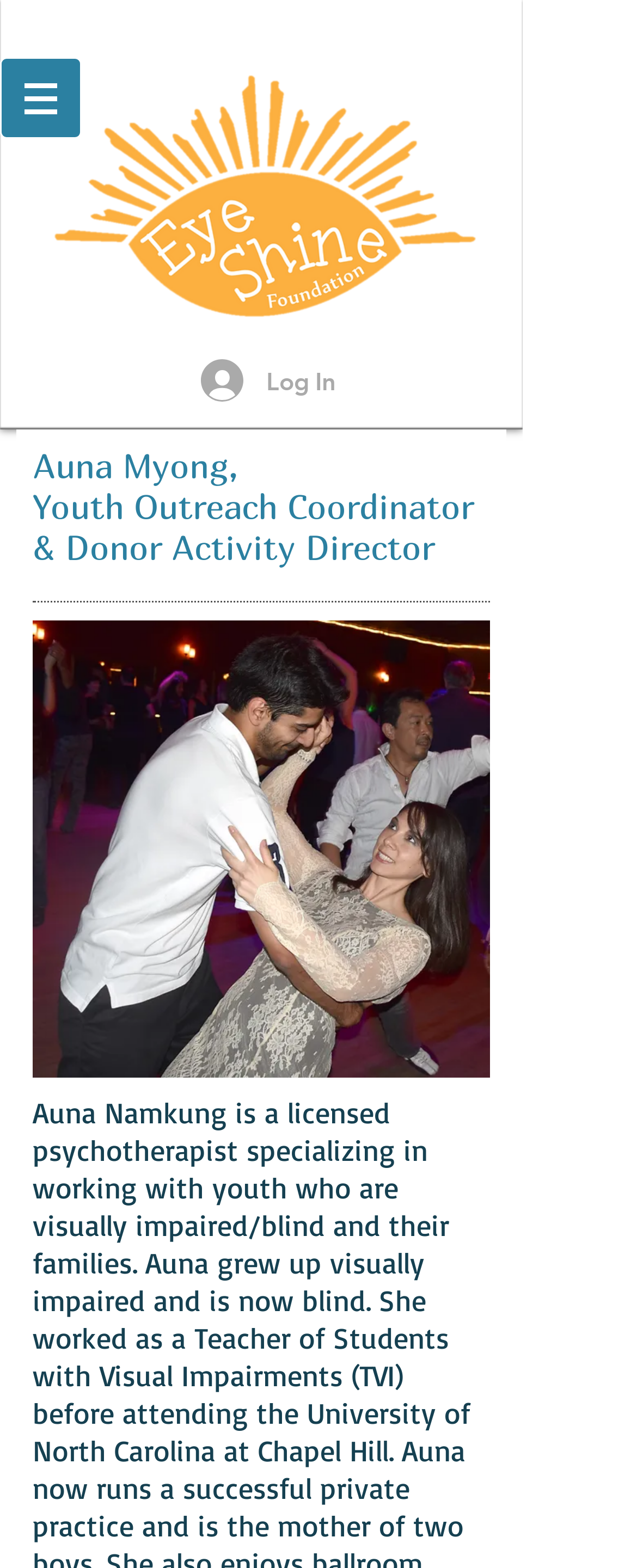Provide a one-word or one-phrase answer to the question:
What is the background image of the webpage?

without bkgd.png